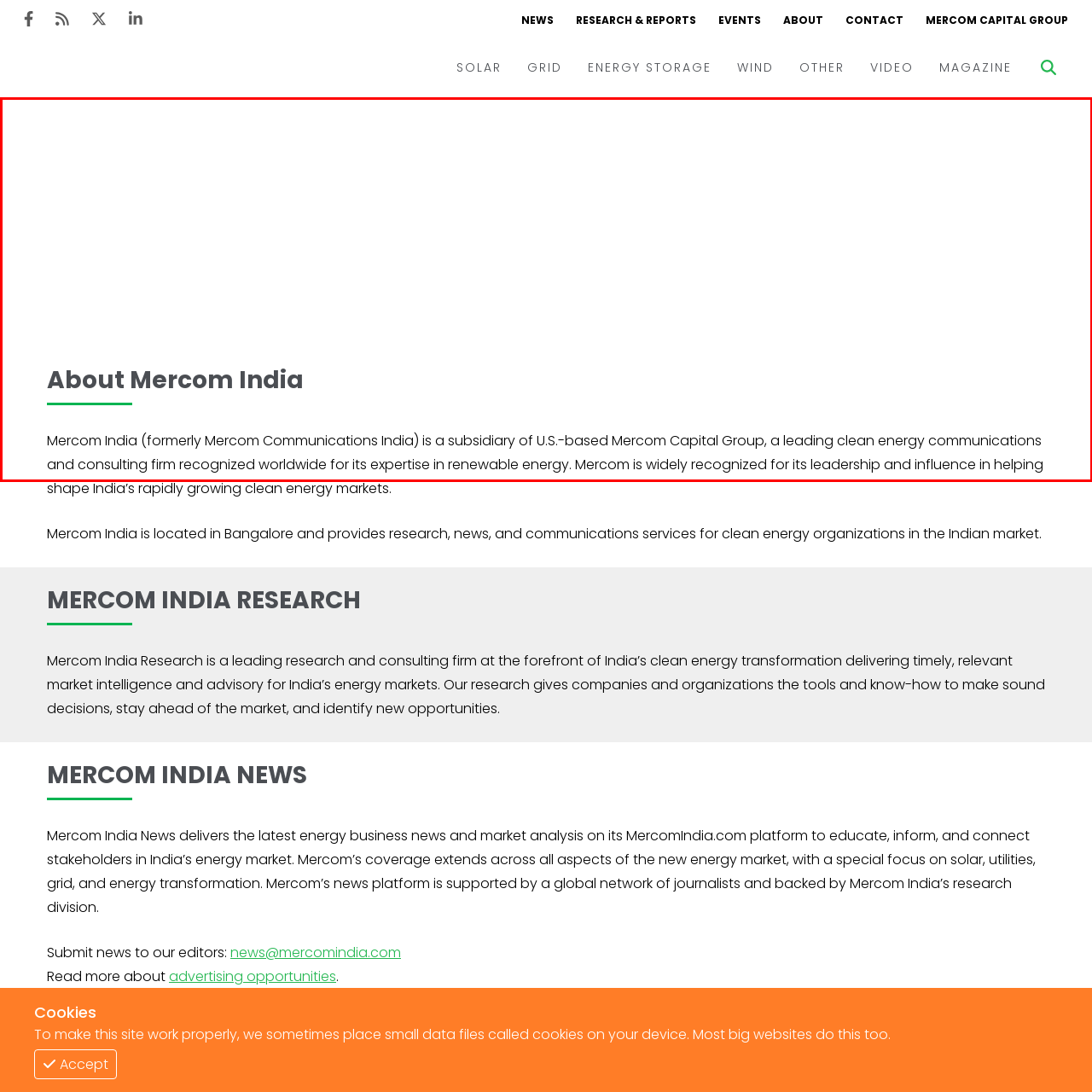Provide a thorough description of the scene captured within the red rectangle.

The image presents a sleek, modern header titled "About Mercom India," showcasing the company's commitment to clean energy and renewable resources. Below the header, there is a brief description of Mercom India, describing it as a subsidiary of the U.S.-based Mercom Capital Group. The text highlights the firm's role as a leading communications and consulting entity, specializing in renewable energy, and underscores its recognition for shaping India's clean energy landscape. The layout is visually appealing, with a clean and professional design that effectively conveys the essence of Mercom India's mission and expertise in the renewable energy sector.